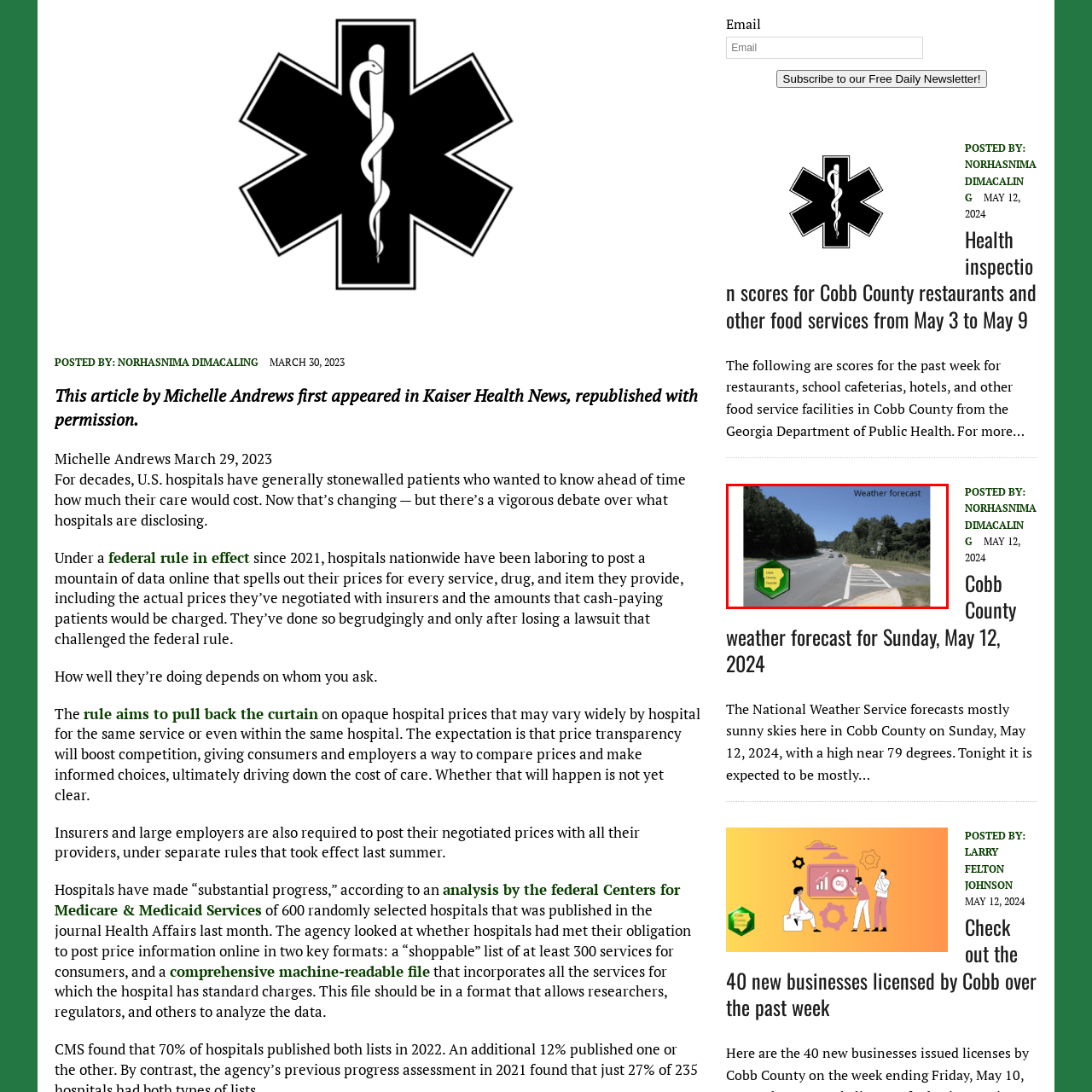What is the name of the venue highlighted in the lower left corner?
Focus on the section of the image encased in the red bounding box and provide a detailed answer based on the visual details you find.

The hexagonal badge in the lower left corner of the image highlights the 'Cobb Energy Center', which is presumably a local venue or landmark in Cobb County.